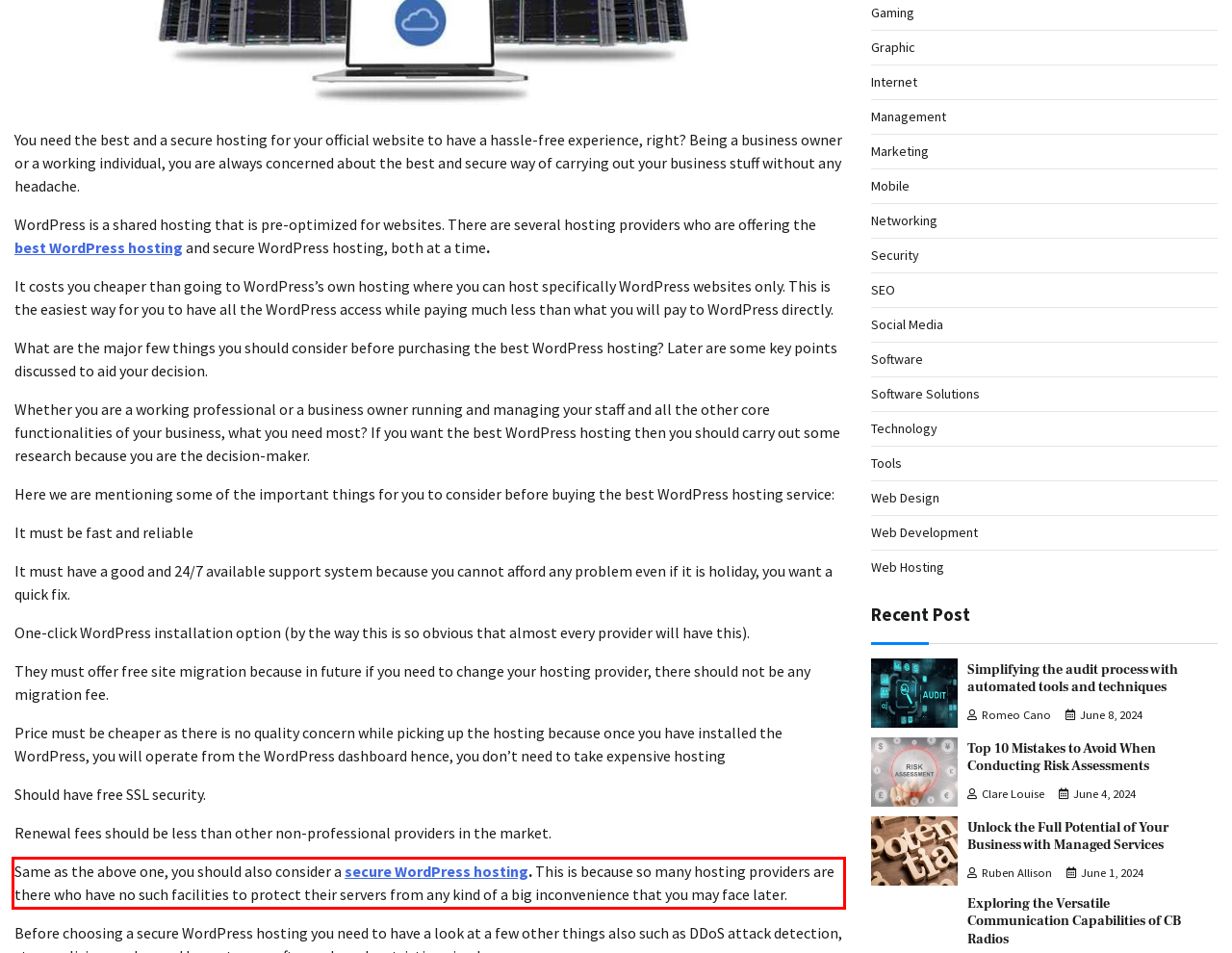Analyze the screenshot of the webpage that features a red bounding box and recognize the text content enclosed within this red bounding box.

Same as the above one, you should also consider a secure WordPress hosting. This is because so many hosting providers are there who have no such facilities to protect their servers from any kind of a big inconvenience that you may face later.